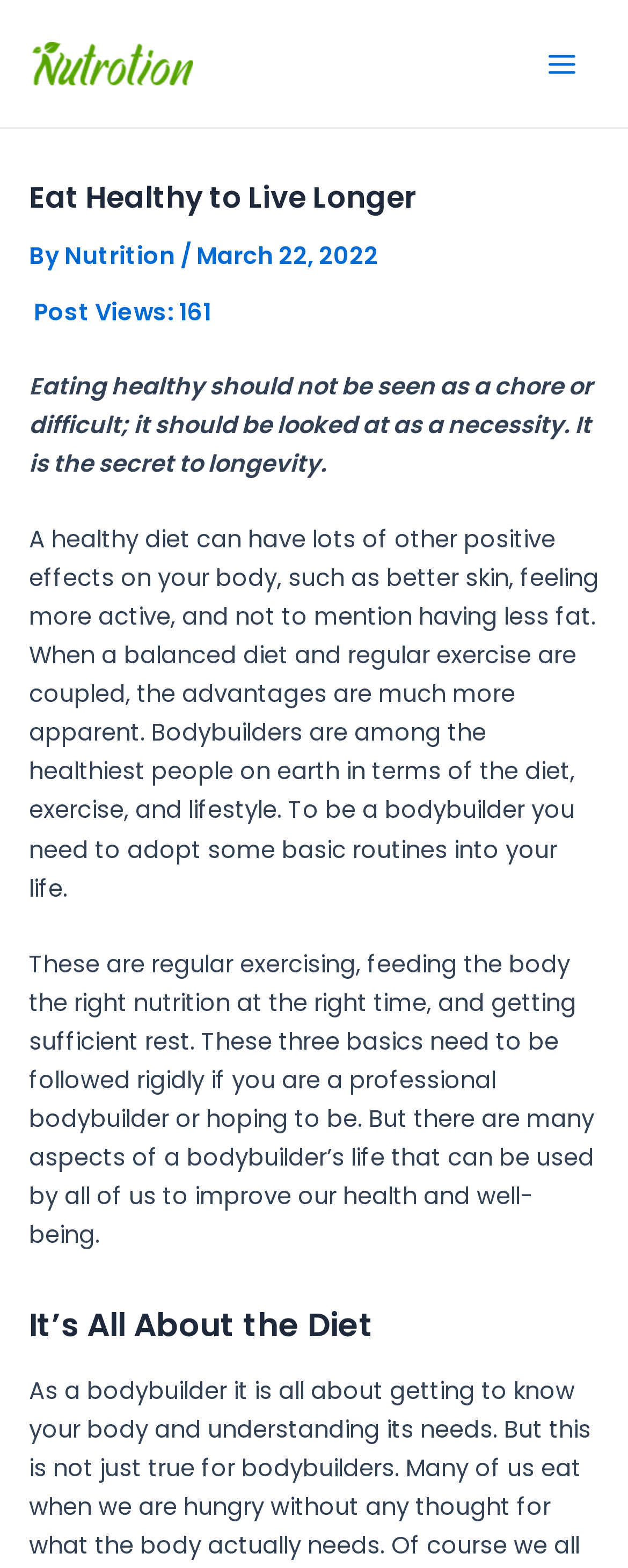Provide a one-word or short-phrase answer to the question:
What is the title of the second heading?

It’s All About the Diet